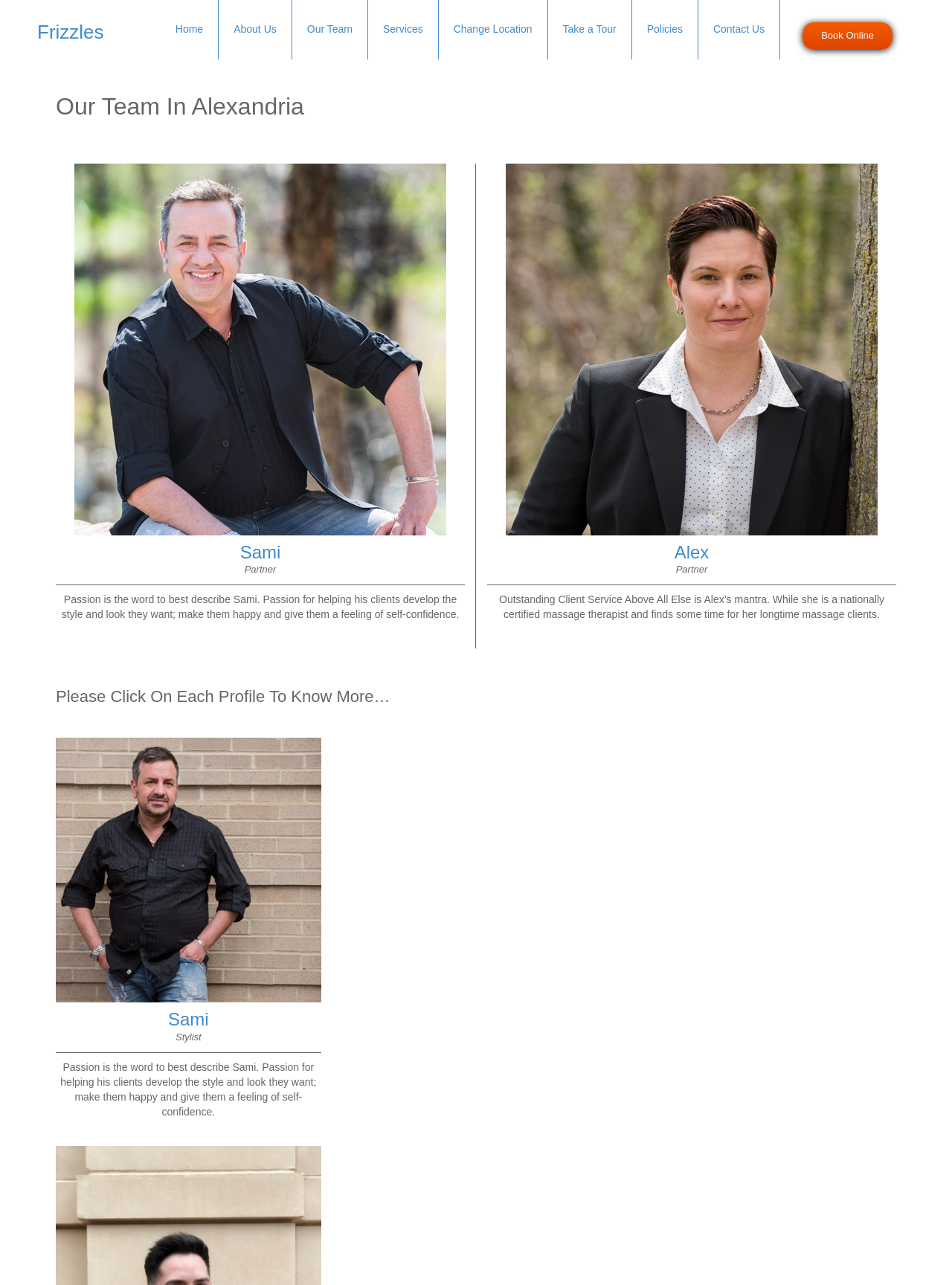Could you determine the bounding box coordinates of the clickable element to complete the instruction: "Read about Alex"? Provide the coordinates as four float numbers between 0 and 1, i.e., [left, top, right, bottom].

[0.708, 0.422, 0.745, 0.437]